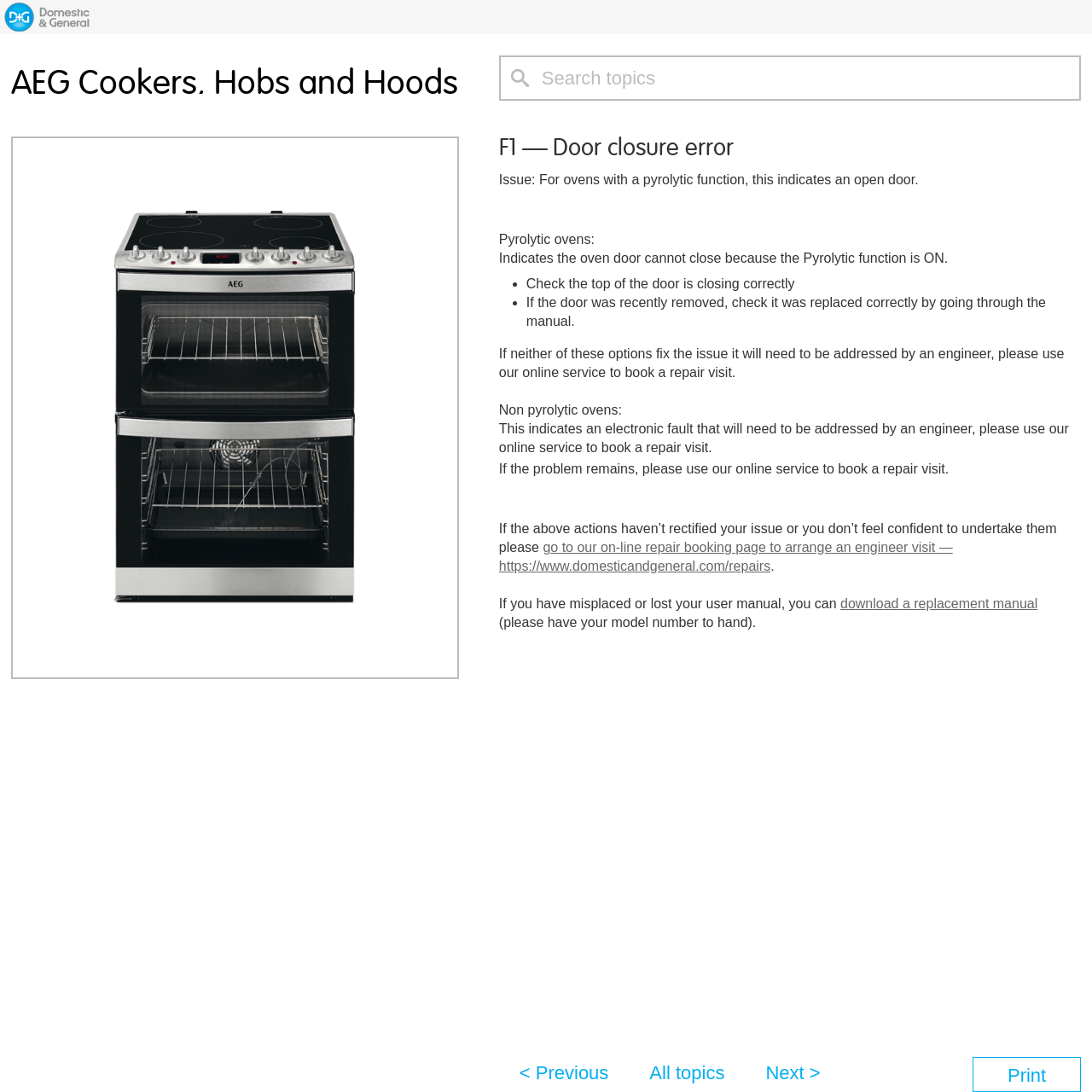Identify the bounding box coordinates of the region I need to click to complete this instruction: "Click on the 'Search' button".

[0.468, 0.063, 0.484, 0.08]